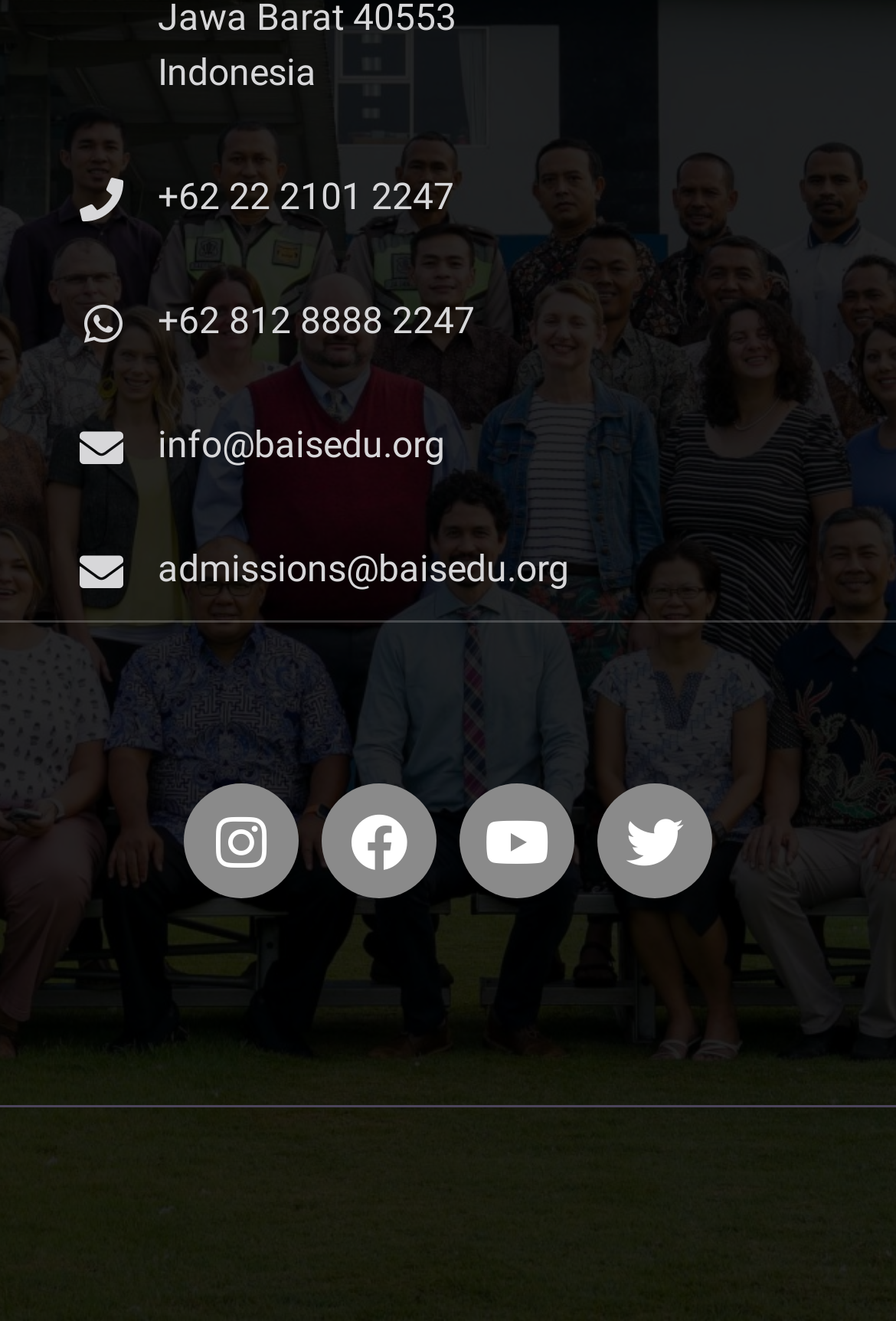Locate the bounding box coordinates of the element you need to click to accomplish the task described by this instruction: "Visit Youtube".

[0.513, 0.593, 0.641, 0.68]